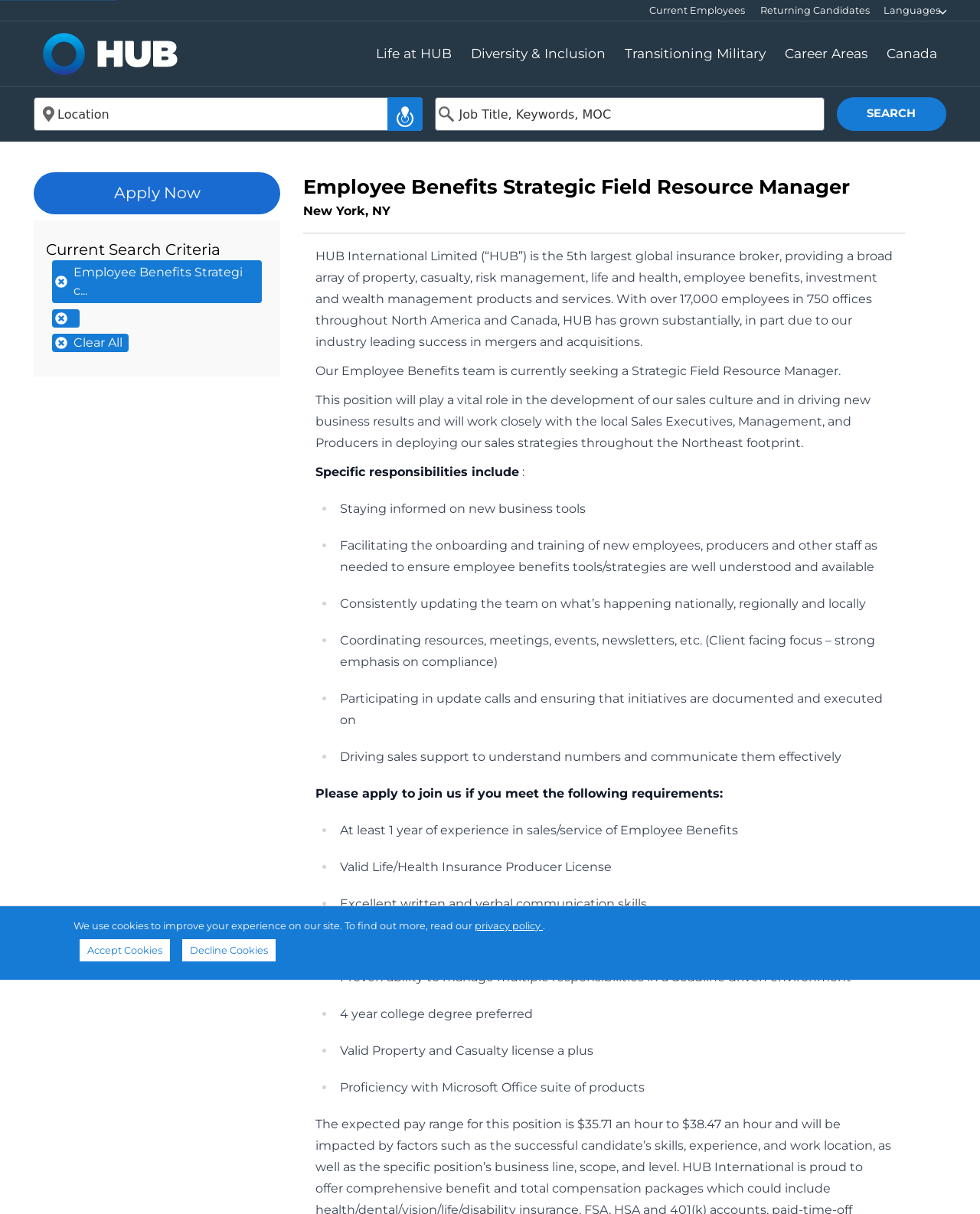Pinpoint the bounding box coordinates of the area that must be clicked to complete this instruction: "Search for a job".

[0.0, 0.071, 1.0, 0.117]